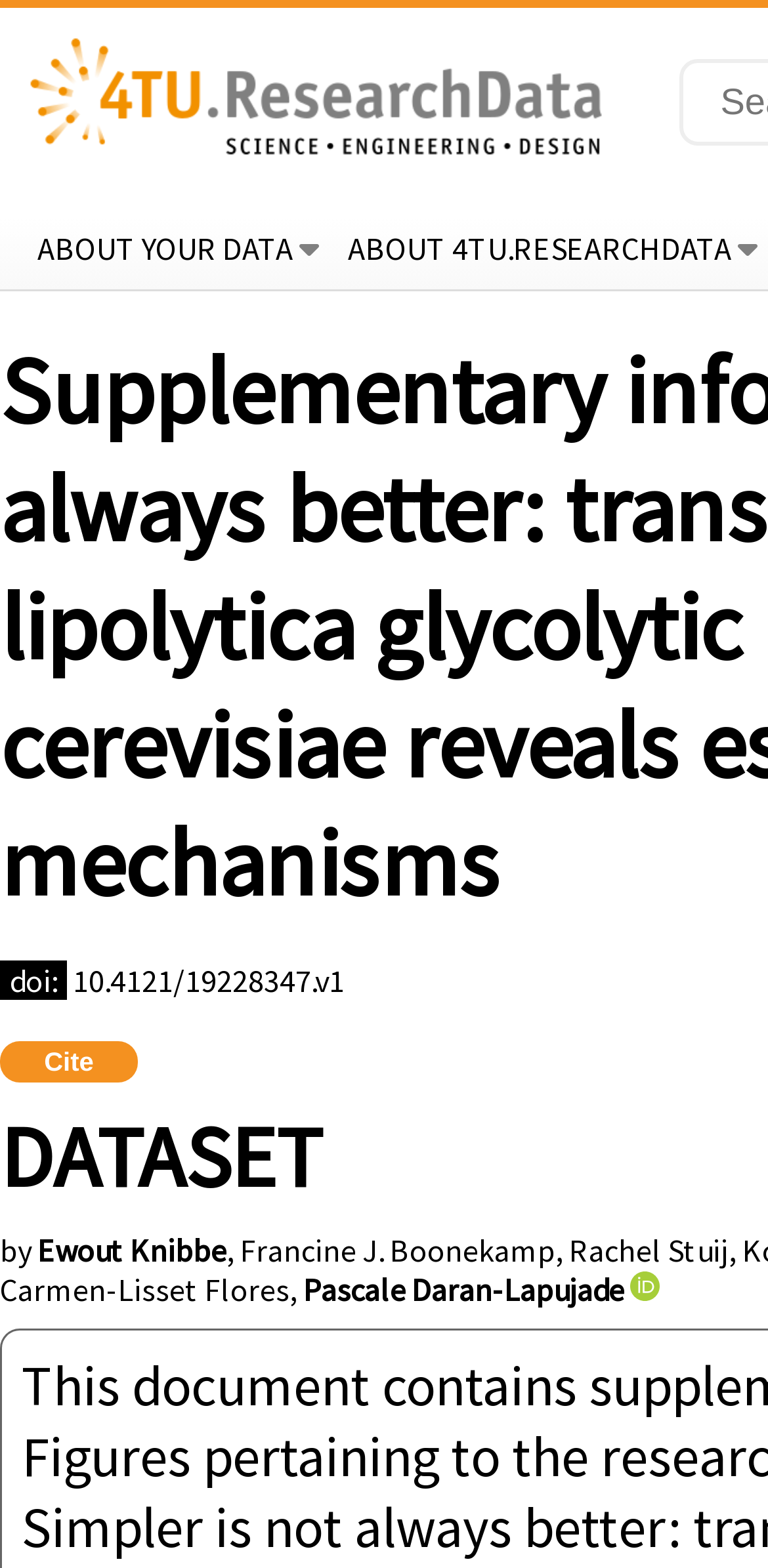Identify the bounding box coordinates of the region I need to click to complete this instruction: "Cite the dataset".

[0.0, 0.664, 0.179, 0.691]